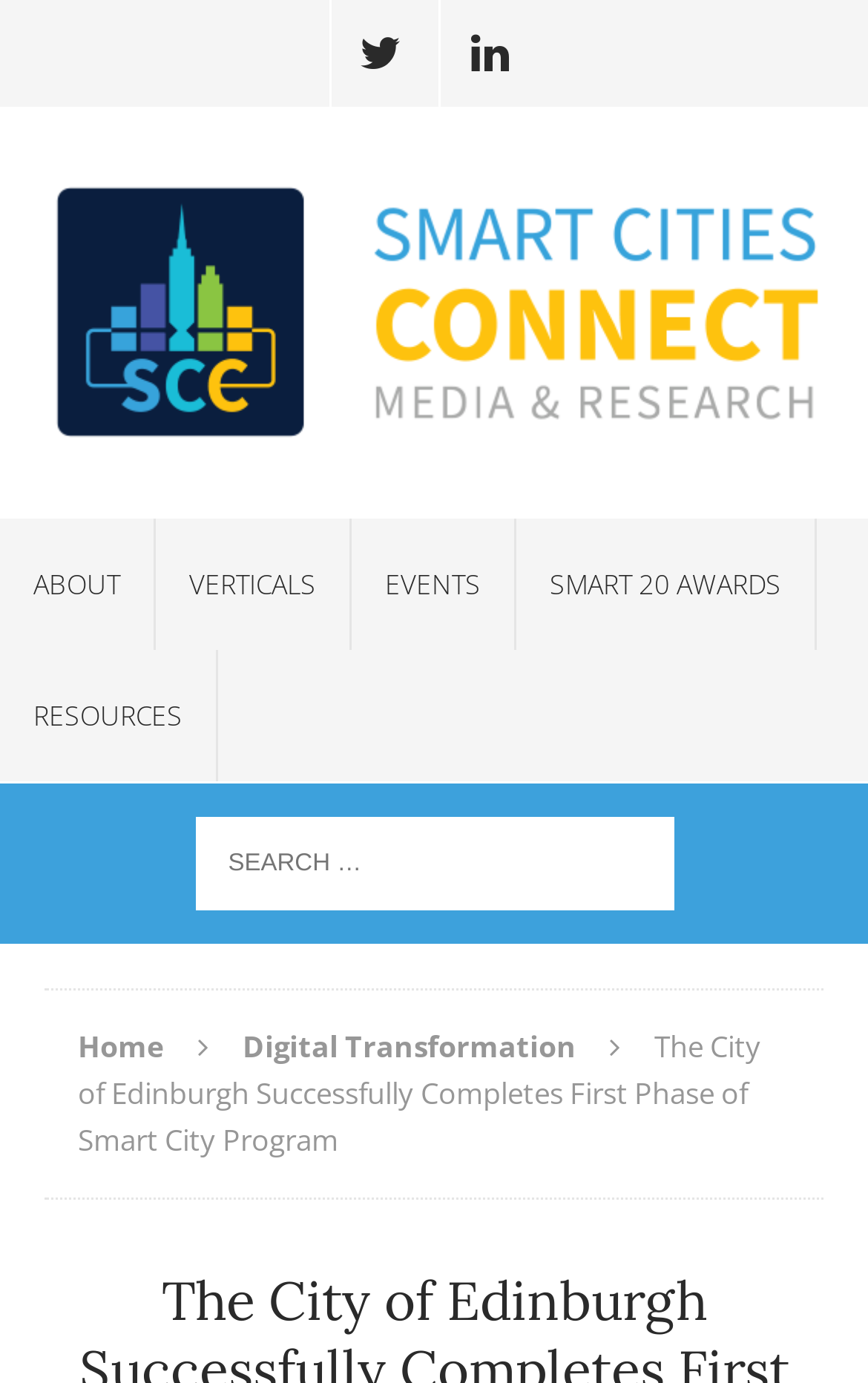Refer to the image and provide an in-depth answer to the question: 
How many navigation links are available?

I counted the number of navigation links available on the top of the webpage, which are ABOUT, EVENTS, SMART 20 AWARDS, RESOURCES, and Home.